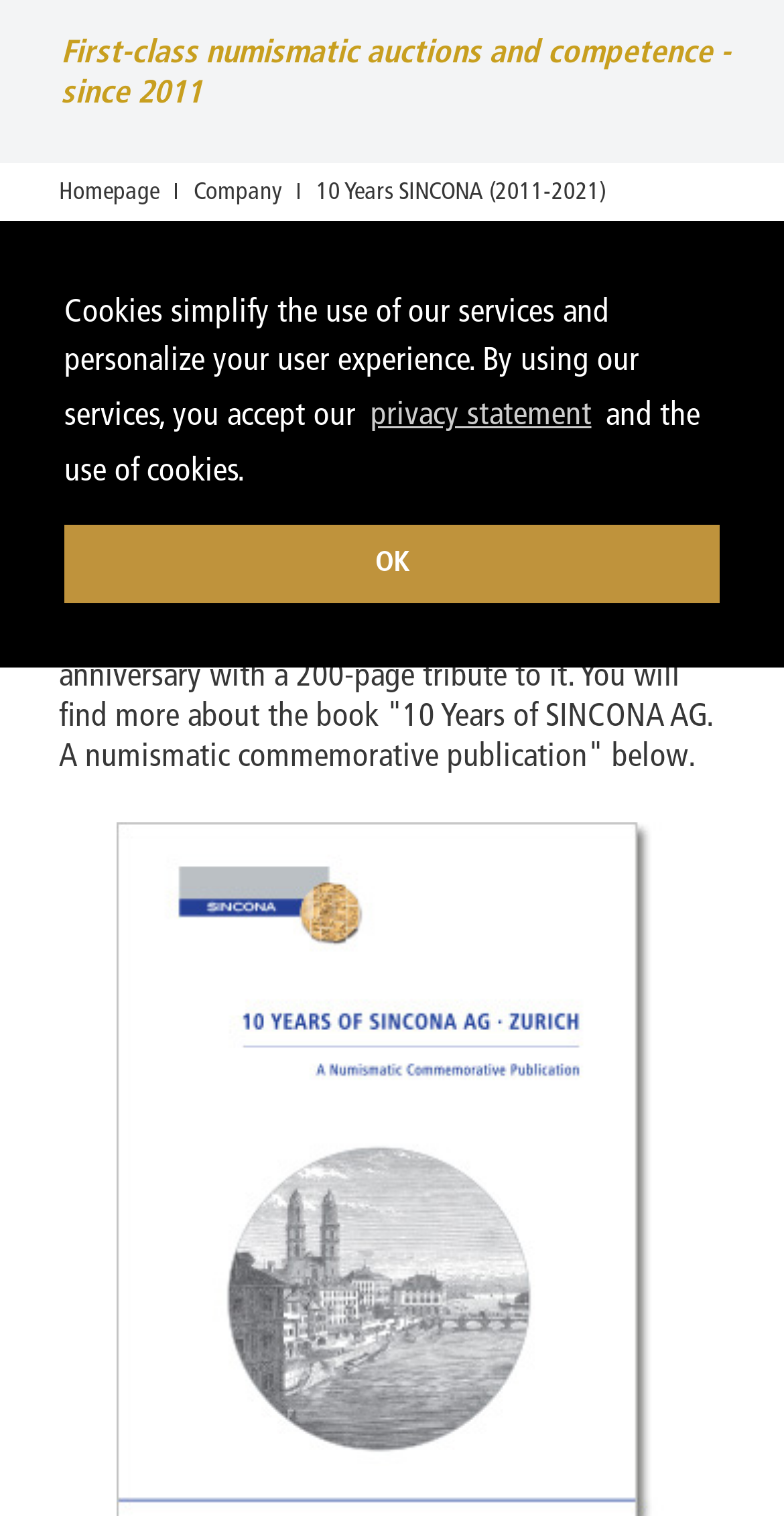Provide the bounding box coordinates of the HTML element this sentence describes: "OK". The bounding box coordinates consist of four float numbers between 0 and 1, i.e., [left, top, right, bottom].

[0.082, 0.345, 0.918, 0.398]